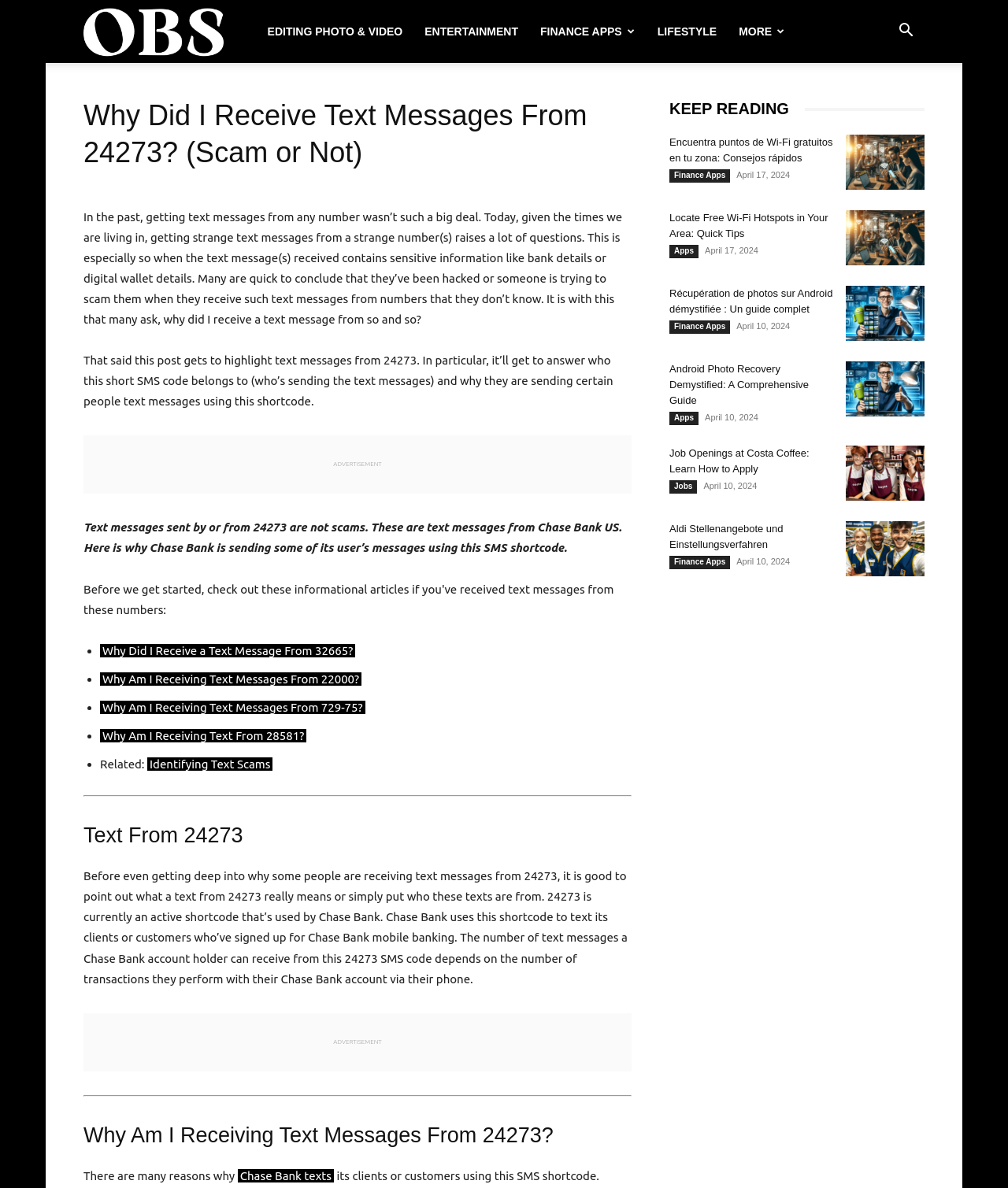Why do some people receive text messages from 24273?
Provide an in-depth answer to the question, covering all aspects.

Some people receive text messages from 24273 because they have performed transactions with their Chase Bank account via their phone, and Chase Bank uses this shortcode to send them text messages, as explained in the article.